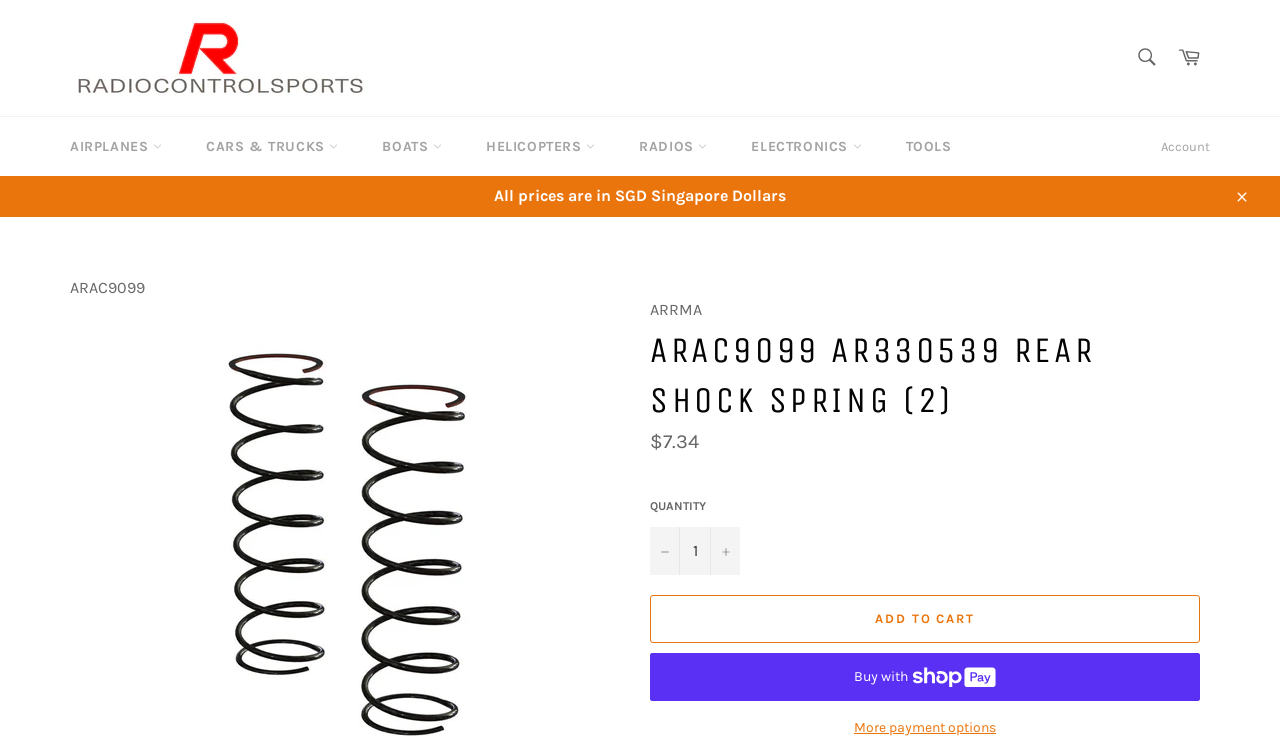Identify the bounding box for the described UI element: "Radios".

[0.484, 0.159, 0.568, 0.239]